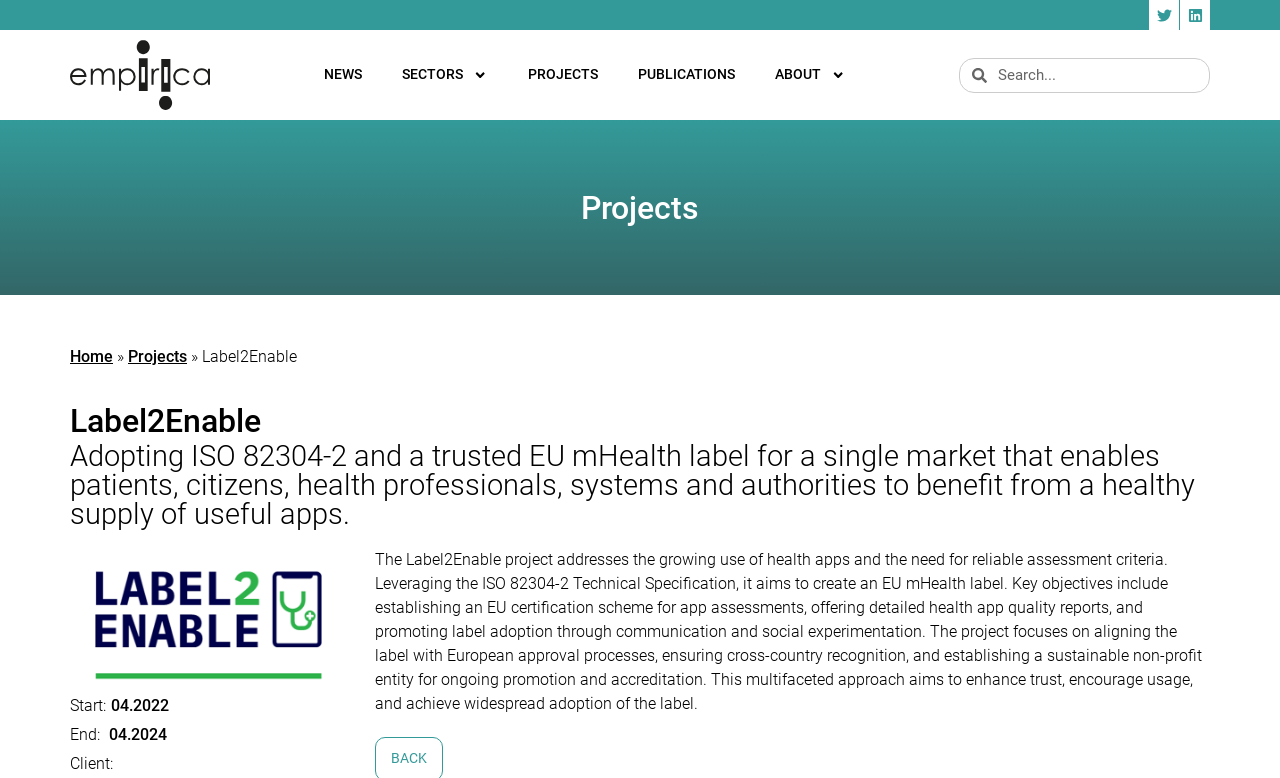Analyze the image and answer the question with as much detail as possible: 
What is the navigation menu item after 'NEWS'?

The navigation menu item after 'NEWS' is 'SECTORS', as shown in the webpage's navigation menu. This can be determined by examining the webpage's structure and layout.